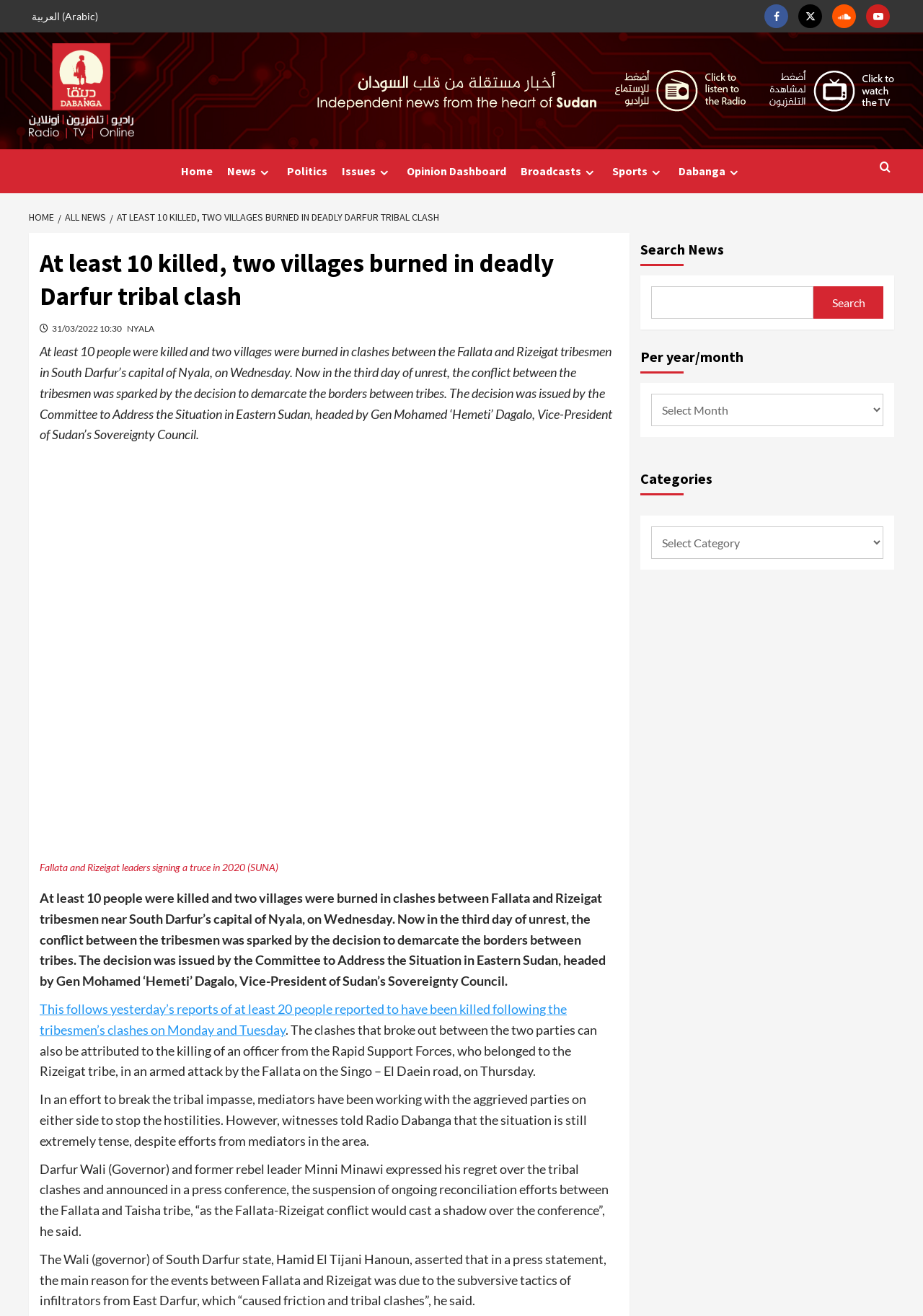What is the location of the tribal clash?
Look at the image and provide a detailed response to the question.

I read the news article and found that the tribal clash occurred in South Darfur's capital of Nyala.